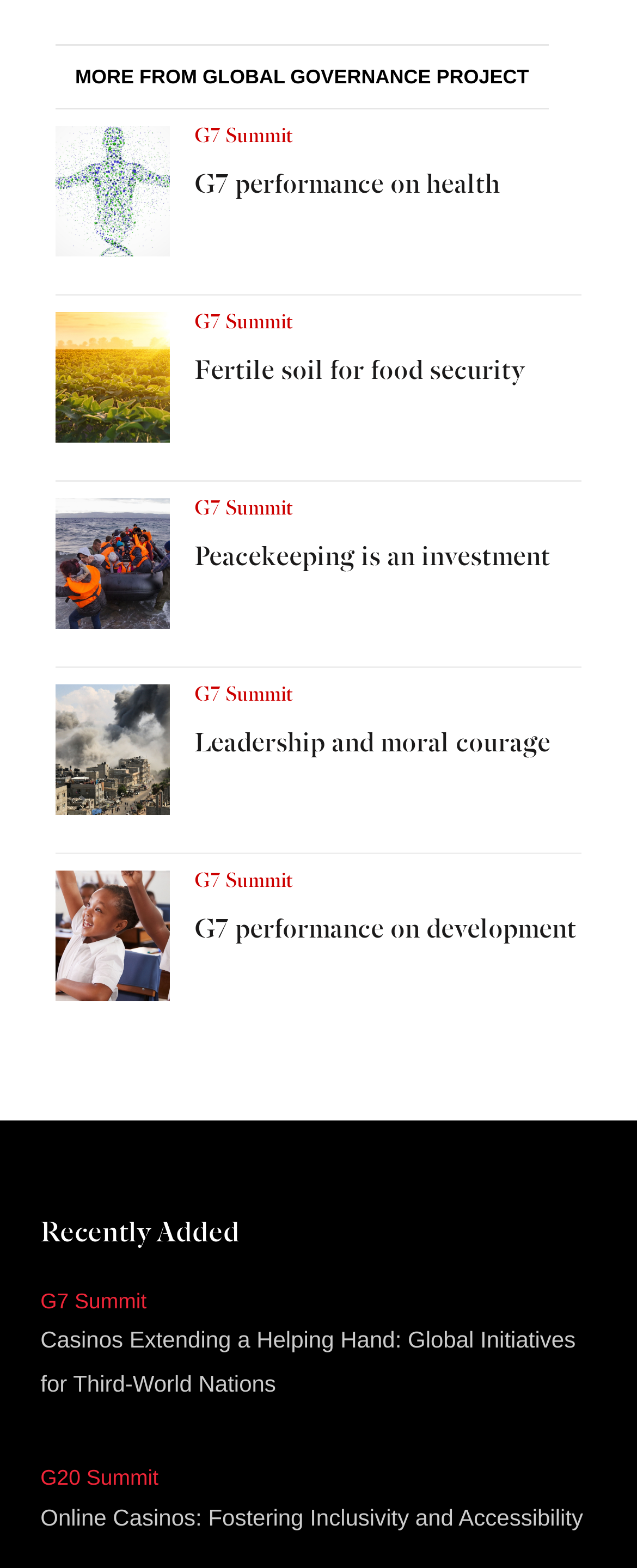Provide the bounding box coordinates of the HTML element this sentence describes: "Fertile soil for food security". The bounding box coordinates consist of four float numbers between 0 and 1, i.e., [left, top, right, bottom].

[0.305, 0.223, 0.913, 0.248]